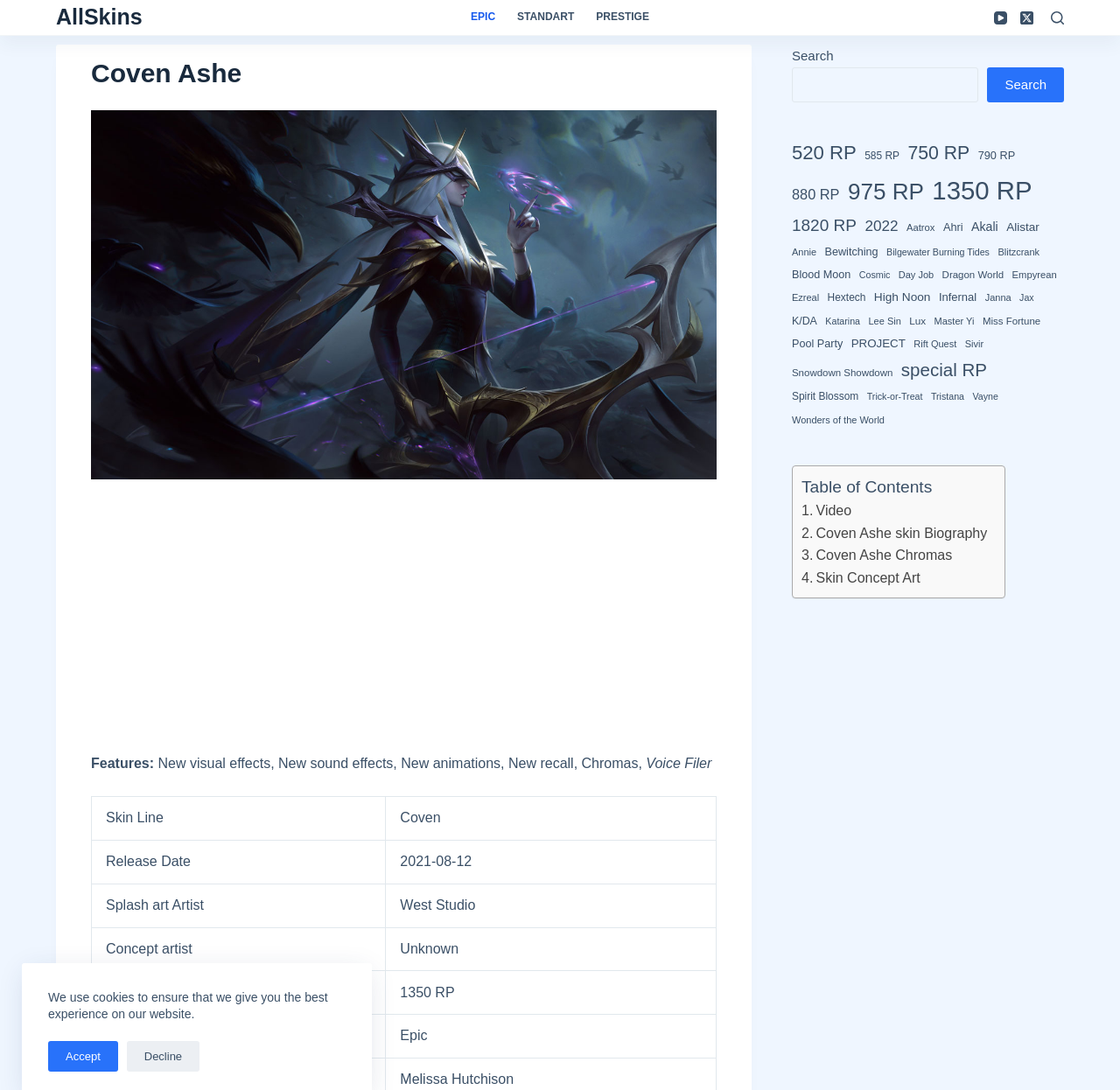Please predict the bounding box coordinates (top-left x, top-left y, bottom-right x, bottom-right y) for the UI element in the screenshot that fits the description: Epic

[0.42, 0.0, 0.452, 0.032]